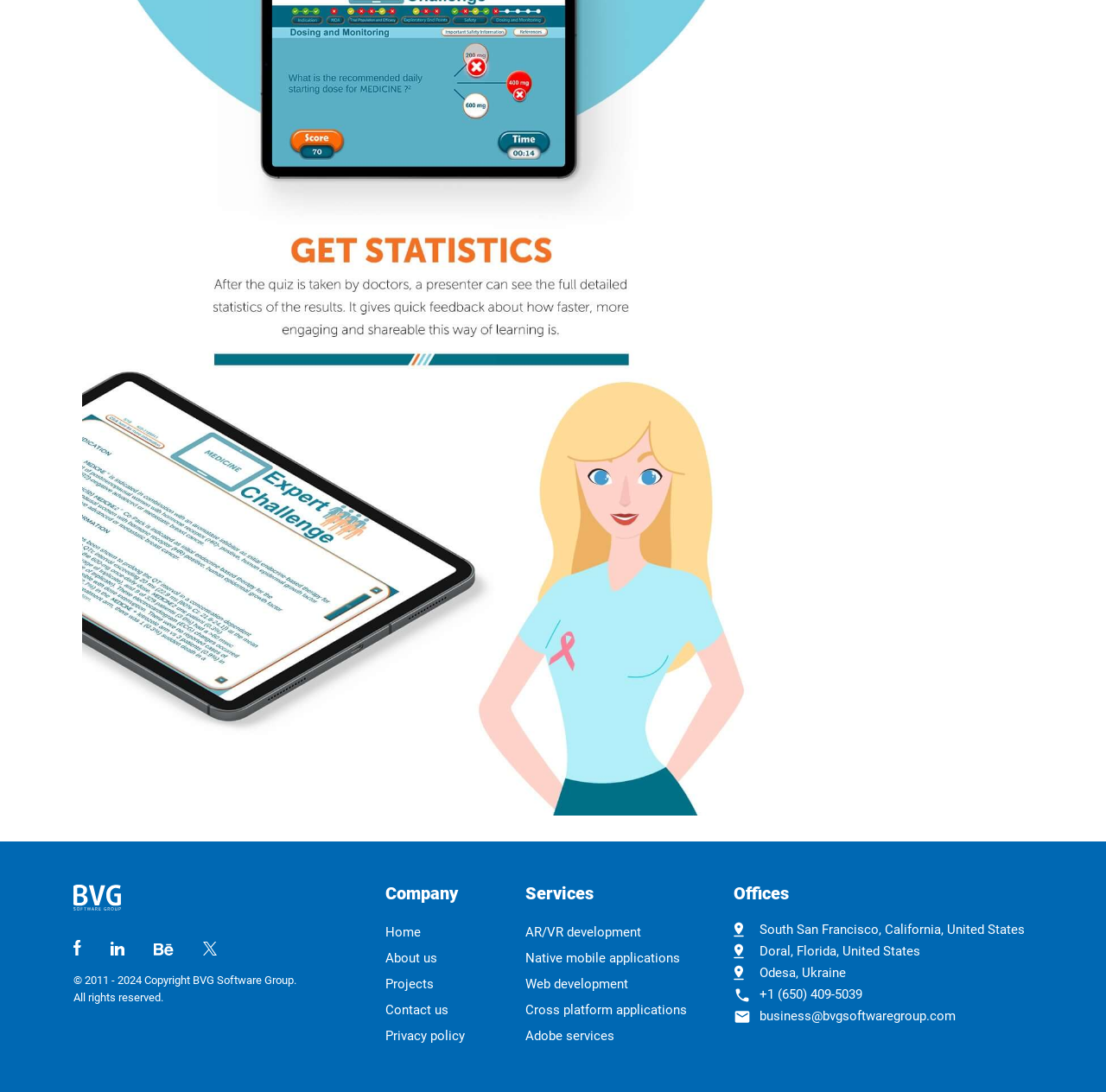Provide a brief response to the question below using one word or phrase:
What services are offered by the company?

AR/VR development, etc.